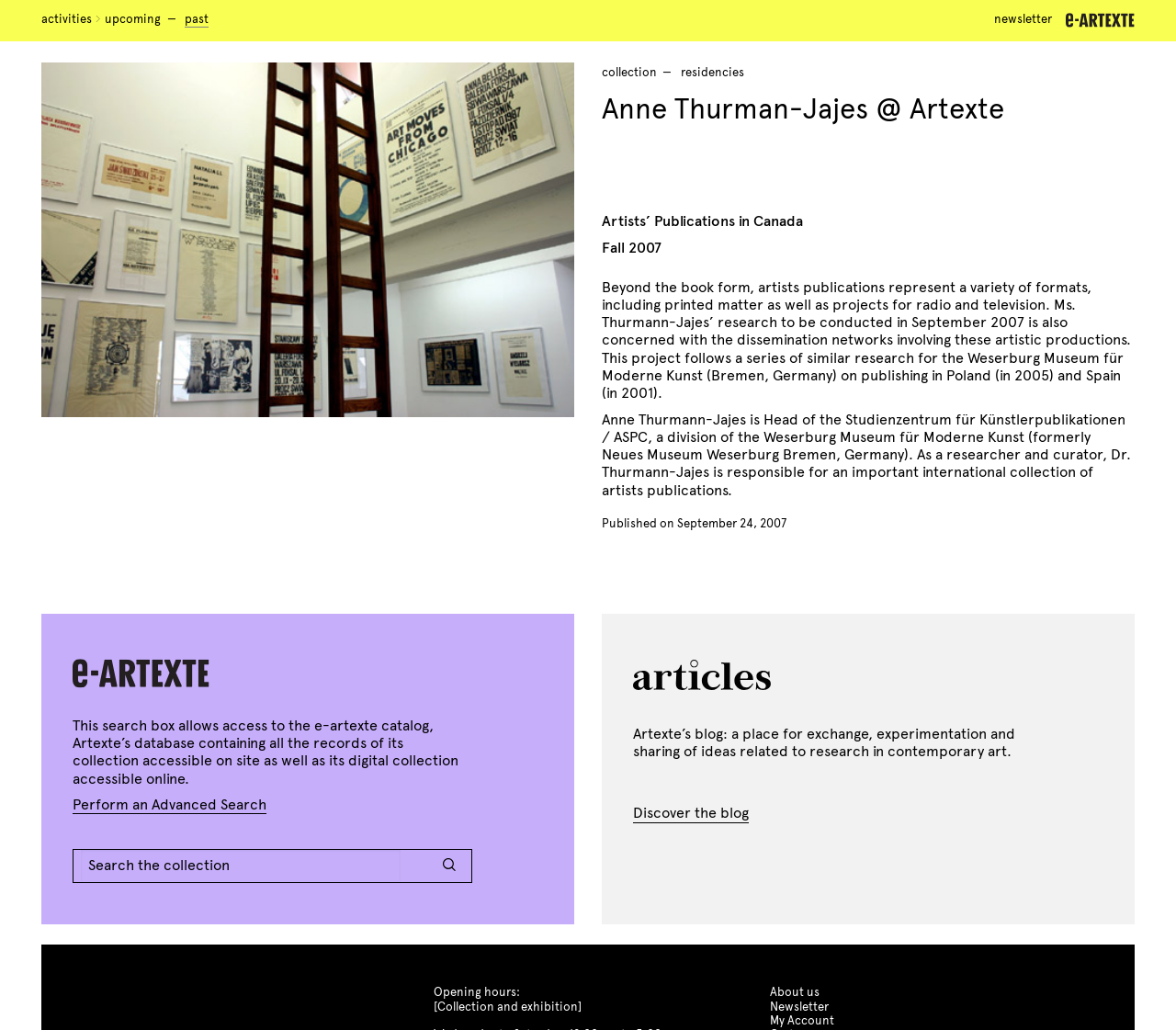What is the name of the museum associated with the researcher?
Based on the screenshot, answer the question with a single word or phrase.

Weserburg Museum für Moderne Kunst